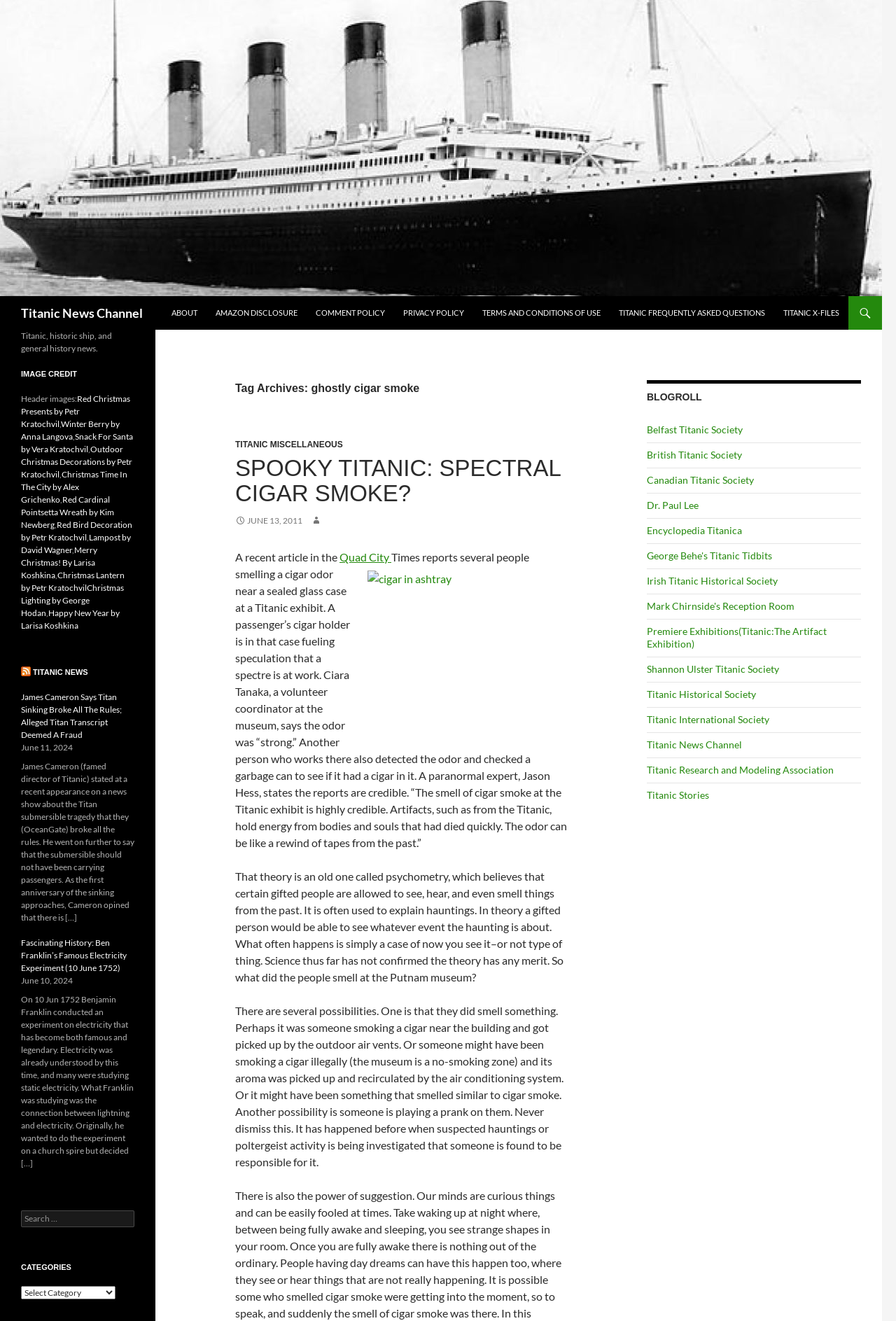Using the details in the image, give a detailed response to the question below:
What is the theory mentioned in the article?

The theory mentioned in the article is psychometry, which believes that certain gifted people are allowed to see, hear, and even smell things from the past, and is often used to explain hauntings.